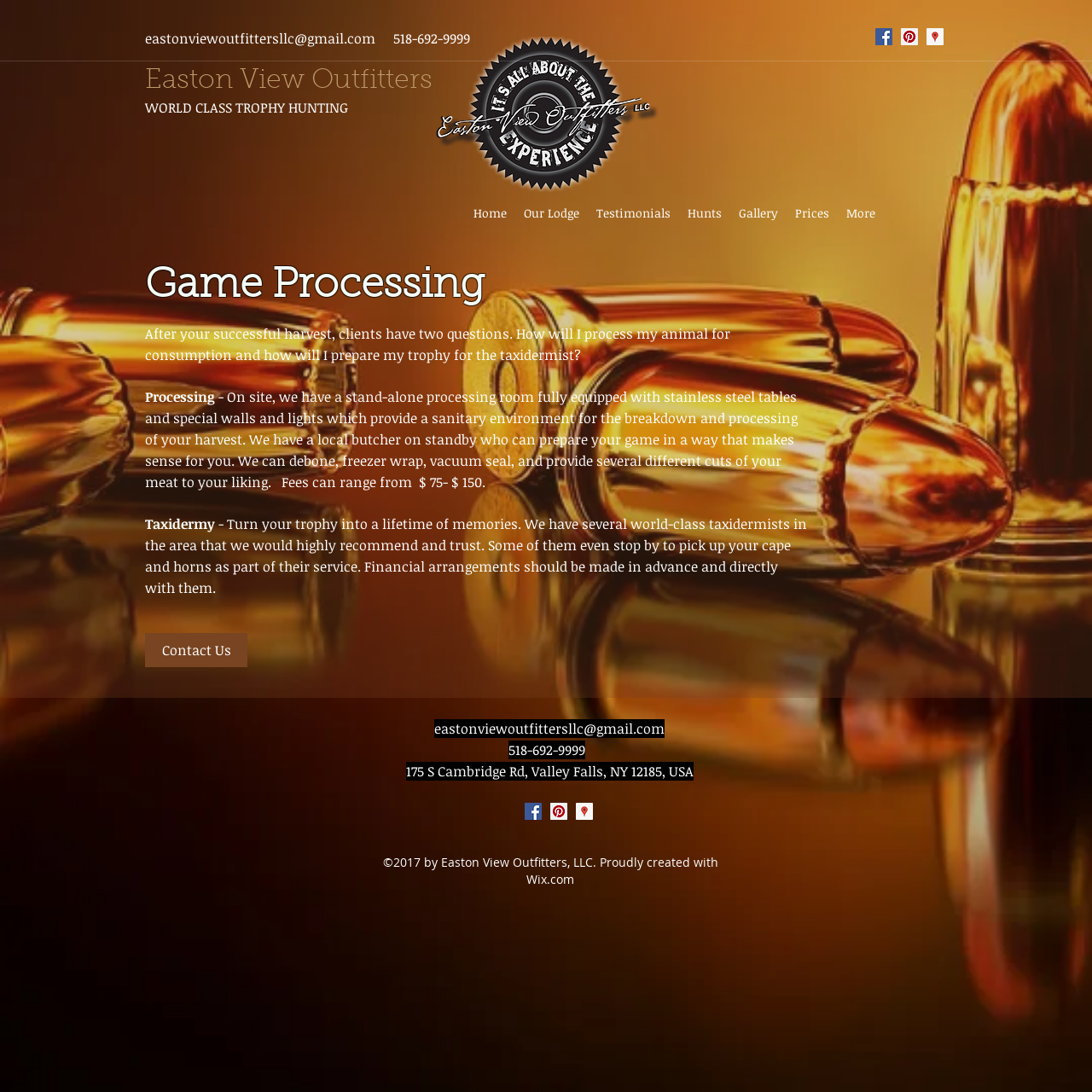Please give a succinct answer to the question in one word or phrase:
What is the purpose of the taxidermy service?

Turn trophy into lifetime memories